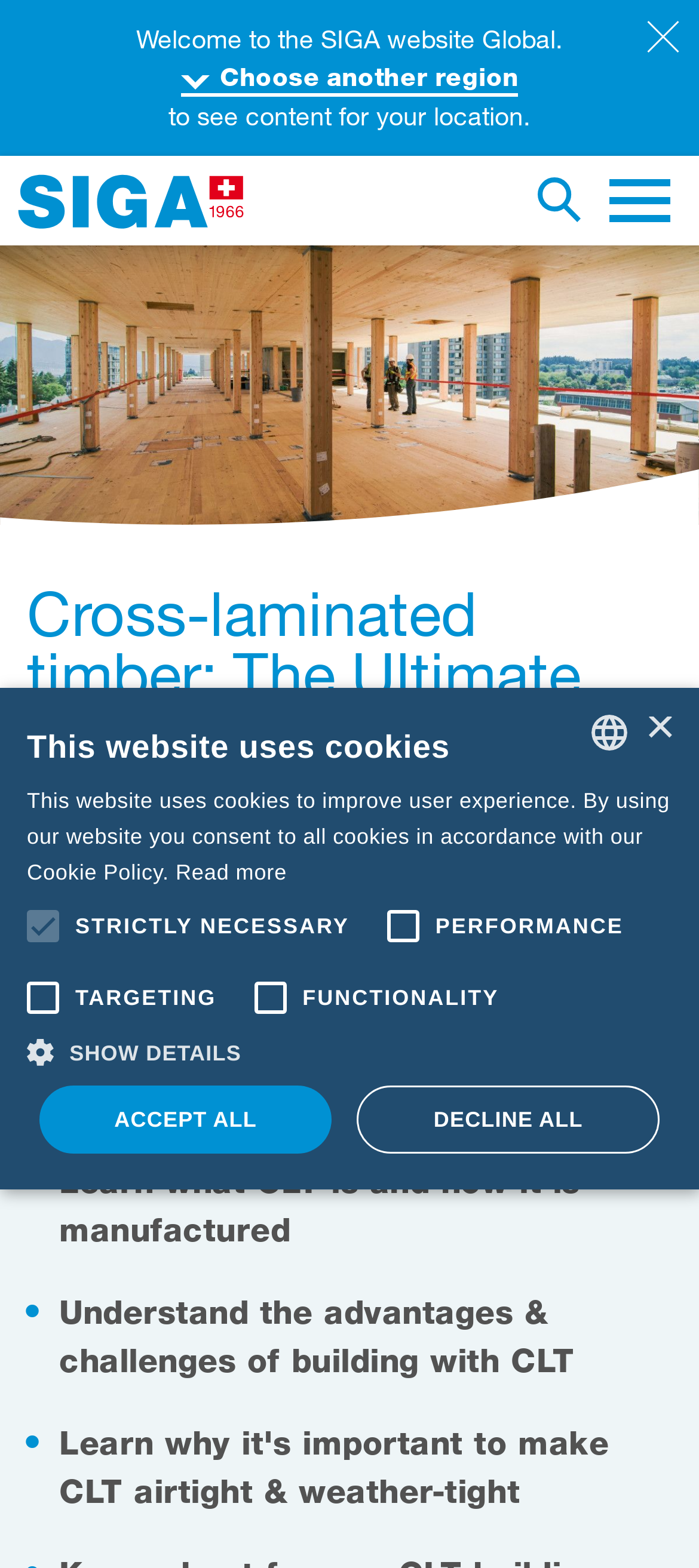Predict the bounding box coordinates of the UI element that matches this description: "Read more". The coordinates should be in the format [left, top, right, bottom] with each value between 0 and 1.

[0.251, 0.548, 0.41, 0.564]